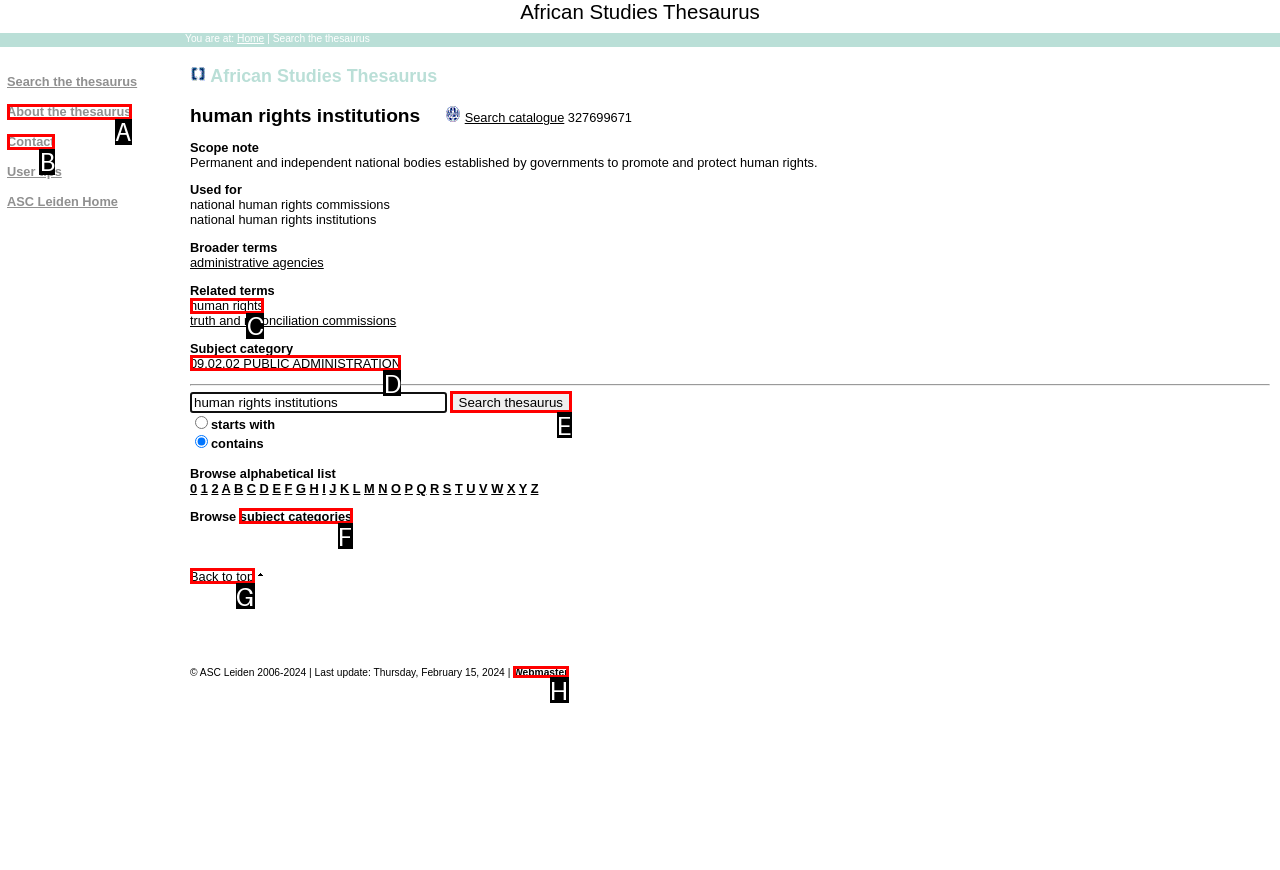Determine which HTML element should be clicked to carry out the following task: Browse subject categories Respond with the letter of the appropriate option.

F